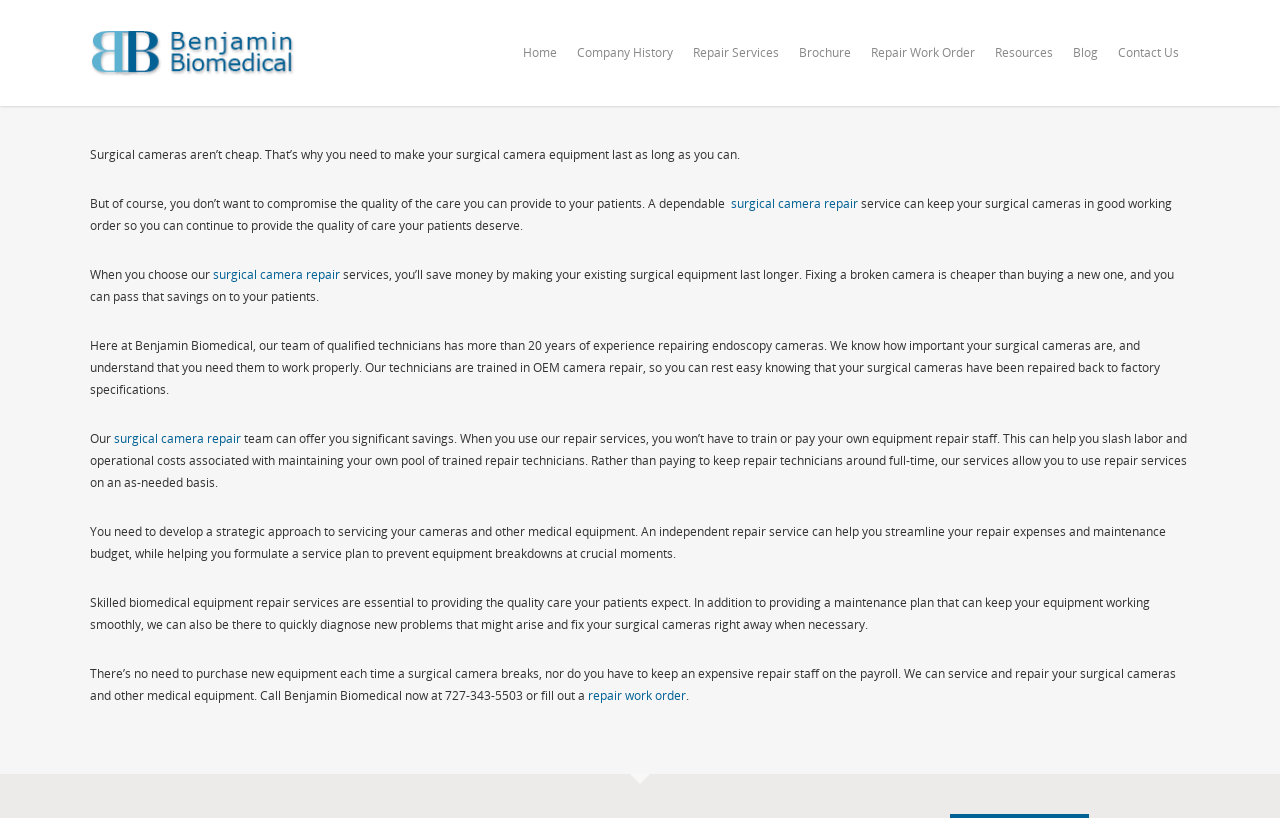Reply to the question with a single word or phrase:
What is the company name on the top left?

Benjamin Biomedical